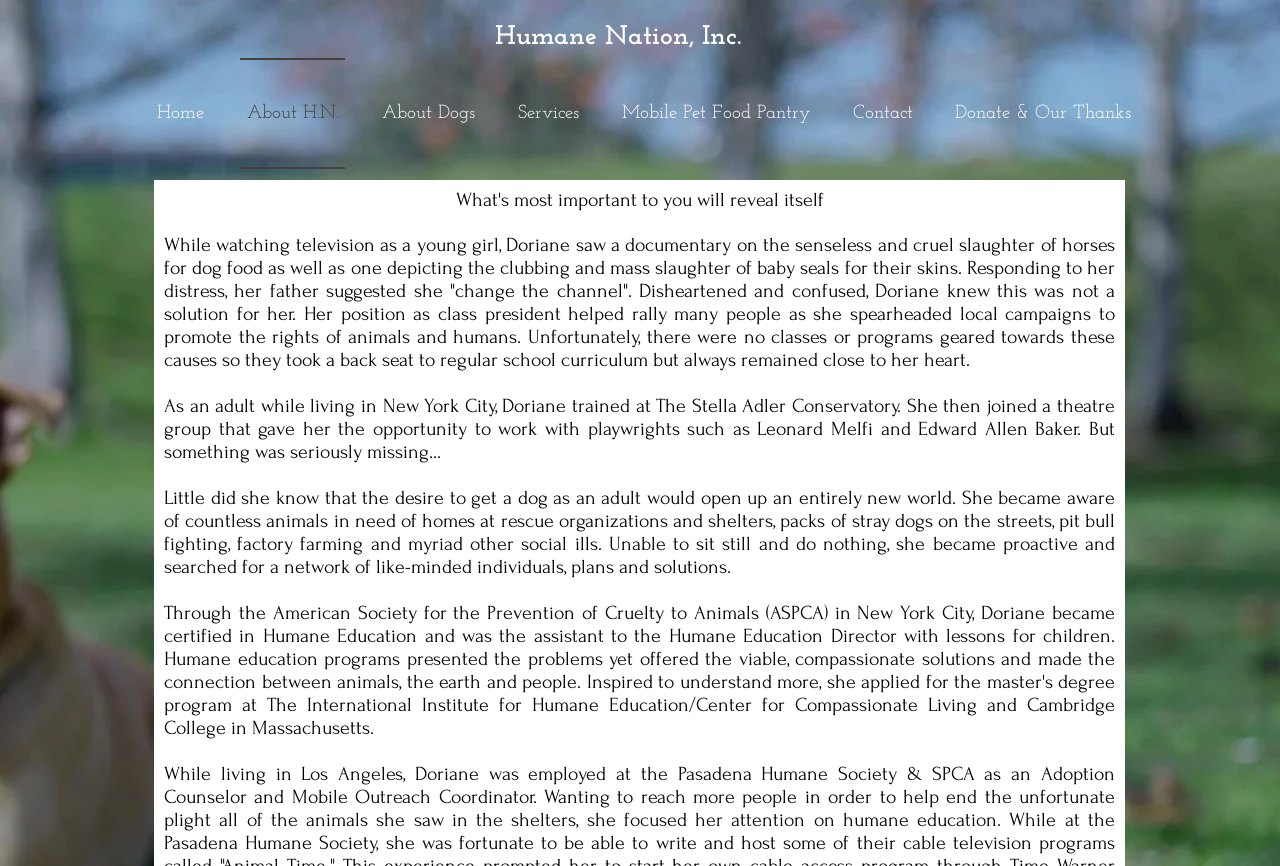How many navigation links are present?
Using the visual information, respond with a single word or phrase.

7